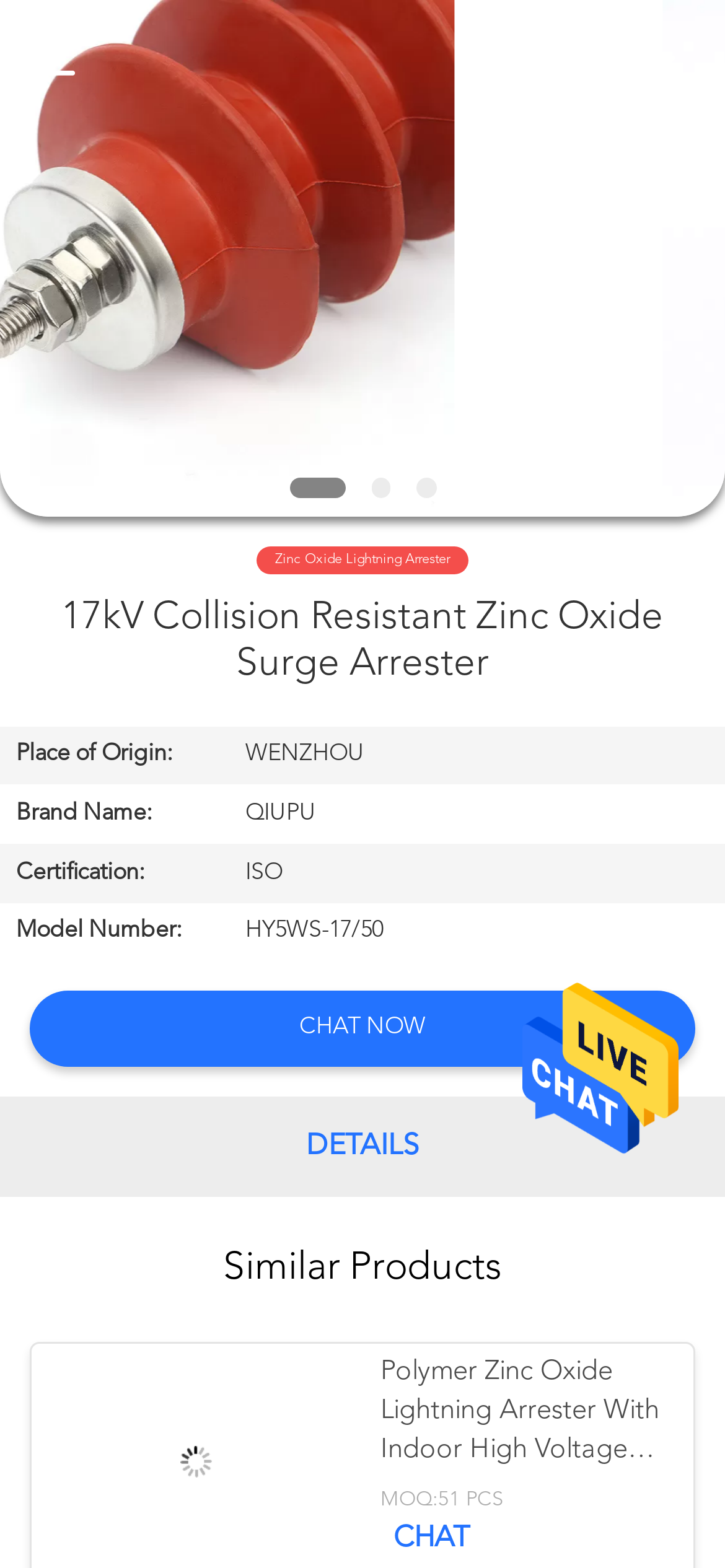Using the webpage screenshot, find the UI element described by Contact Us. Provide the bounding box coordinates in the format (top-left x, top-left y, bottom-right x, bottom-right y), ensuring all values are floating point numbers between 0 and 1.

[0.0, 0.533, 0.305, 0.599]